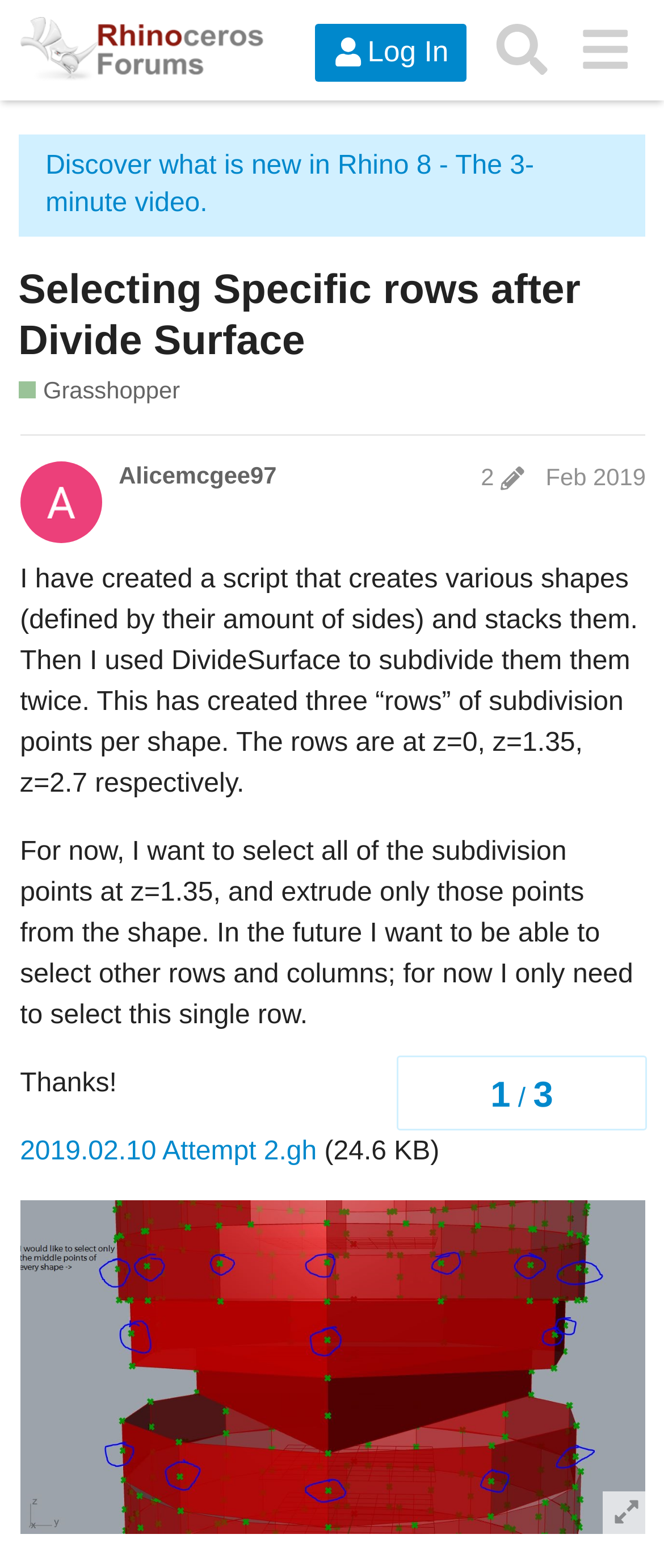Determine the bounding box coordinates of the clickable area required to perform the following instruction: "Log in to the forum". The coordinates should be represented as four float numbers between 0 and 1: [left, top, right, bottom].

[0.474, 0.015, 0.704, 0.052]